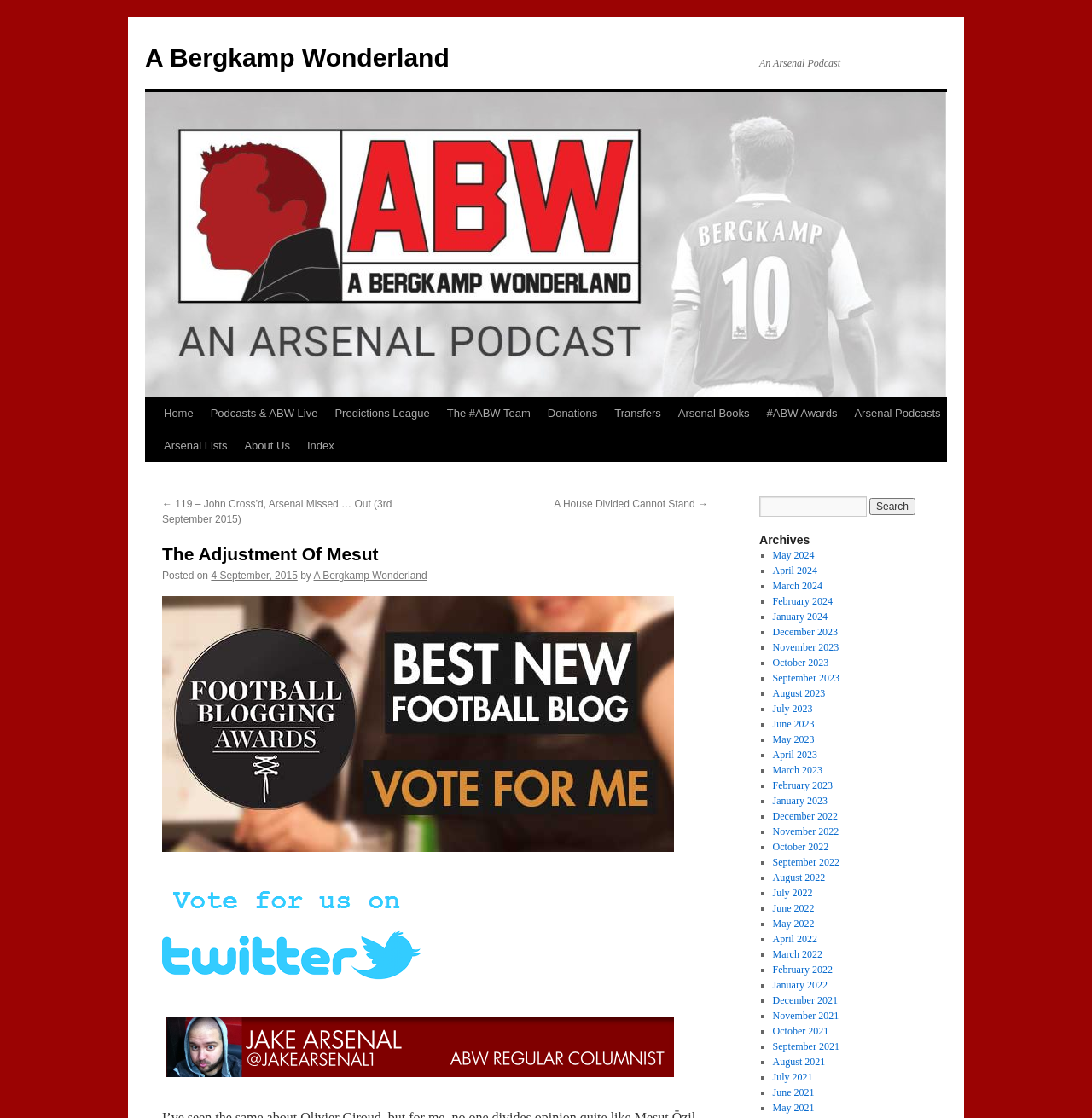Identify the bounding box coordinates necessary to click and complete the given instruction: "Search for something".

[0.695, 0.444, 0.794, 0.462]